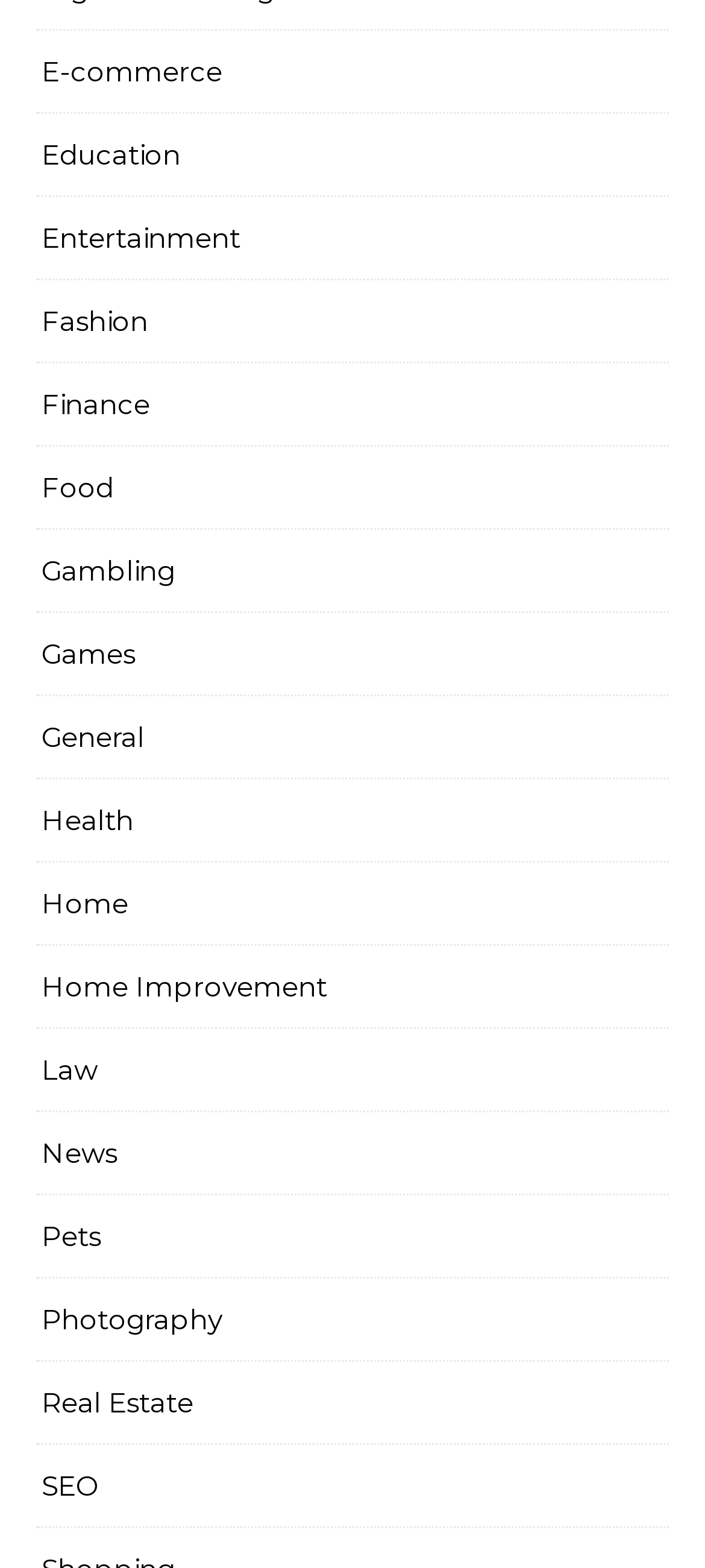What is the category next to 'Fashion'?
Using the visual information, answer the question in a single word or phrase.

Finance